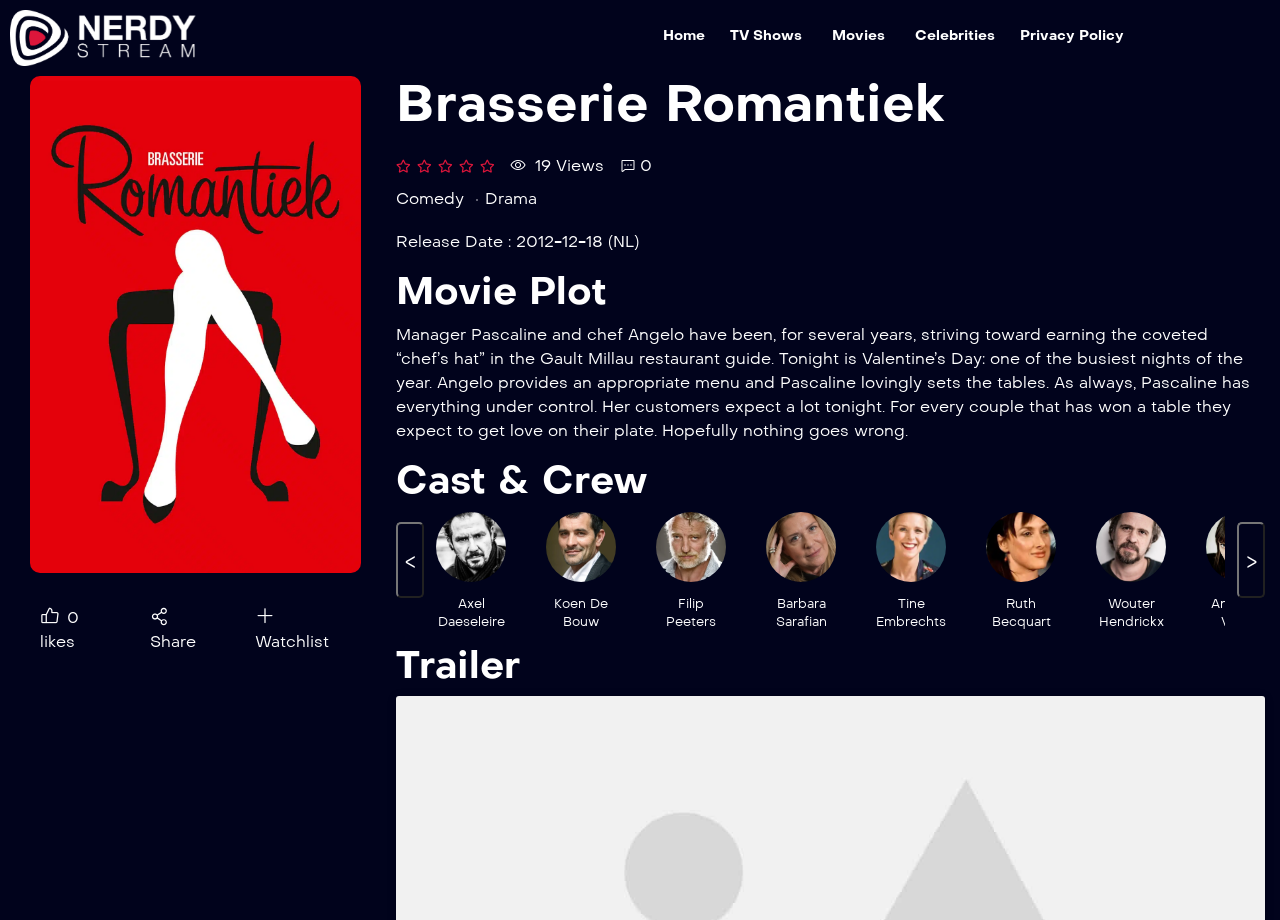Can you determine the bounding box coordinates of the area that needs to be clicked to fulfill the following instruction: "Click on the 'Share' link"?

[0.11, 0.651, 0.179, 0.716]